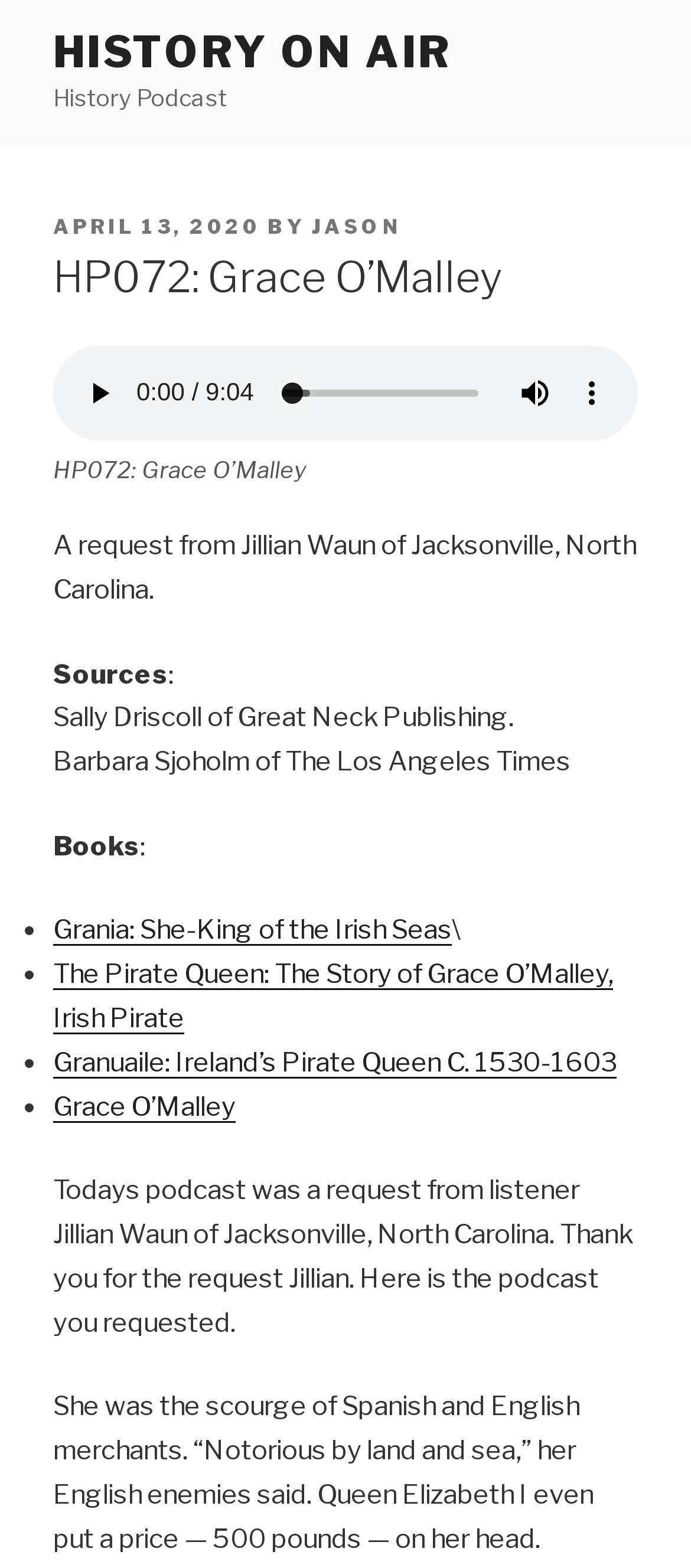Determine the bounding box coordinates of the clickable region to follow the instruction: "Show more media controls".

[0.815, 0.232, 0.897, 0.268]